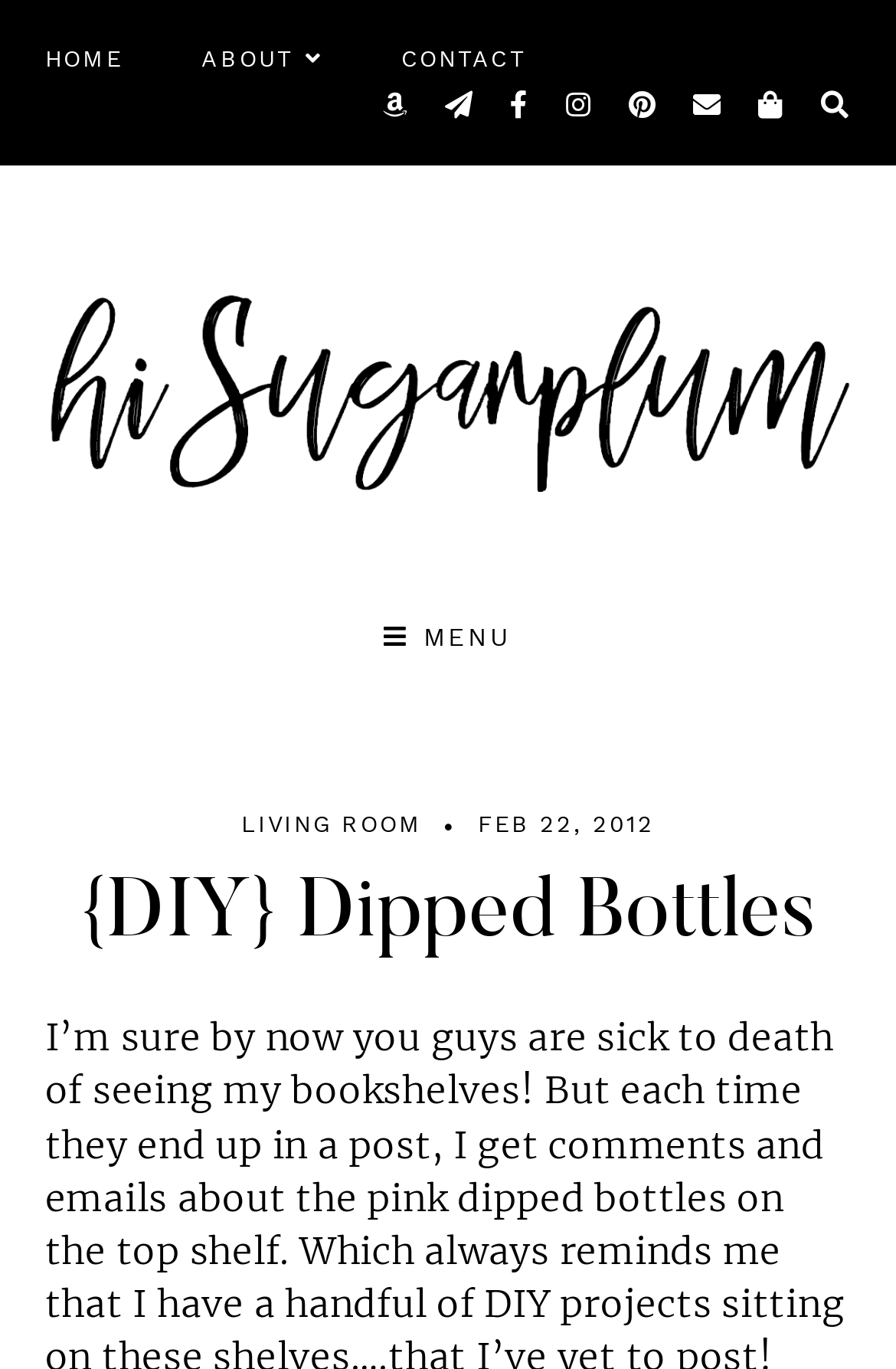What is the date of the latest article?
Using the image, provide a concise answer in one word or a short phrase.

FEB 22, 2012